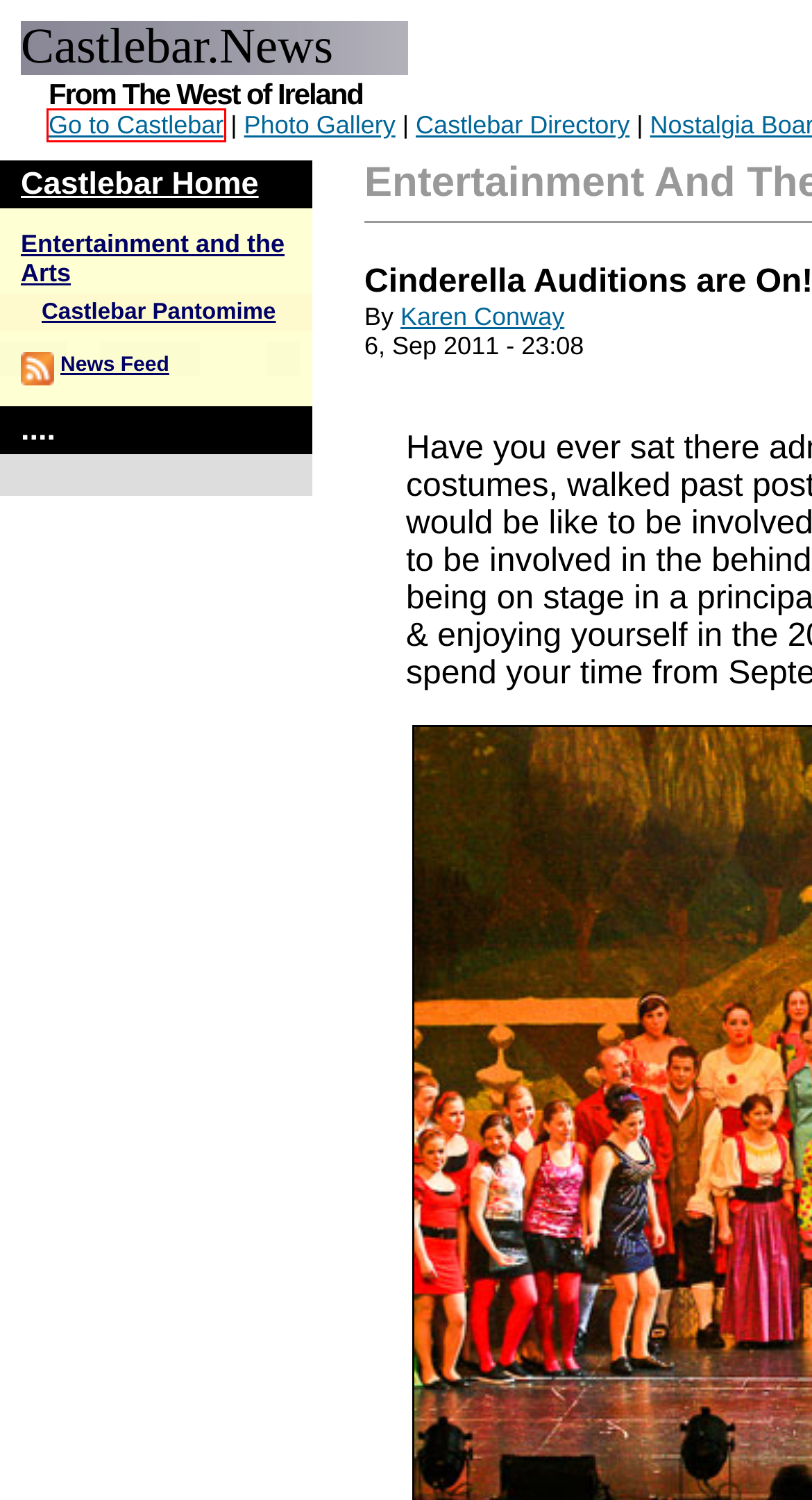Provided is a screenshot of a webpage with a red bounding box around an element. Select the most accurate webpage description for the page that appears after clicking the highlighted element. Here are the candidates:
A. Castlebar - County Mayo - Fashion Rocks 3
B. Castlebar - County Mayo - Castlebar Pantomime Presents Jack & The Beanstalk
C. Castlebar - County Mayo - Castlebar Pantomime 2010 Junior Auditions 18 Sep
D. Castlebar - County Mayo - Panto 2013 Auditions
E. Castlebar - County Mayo - Castlebar Pantomime
F. Castlebar - County Mayo - Panto Auditions for 2011 Production
G. Castlebar - County Mayo - From The West of Ireland
H. Castlebar Photo Gallery Index - Photographs of County Mayo, Ireland

G